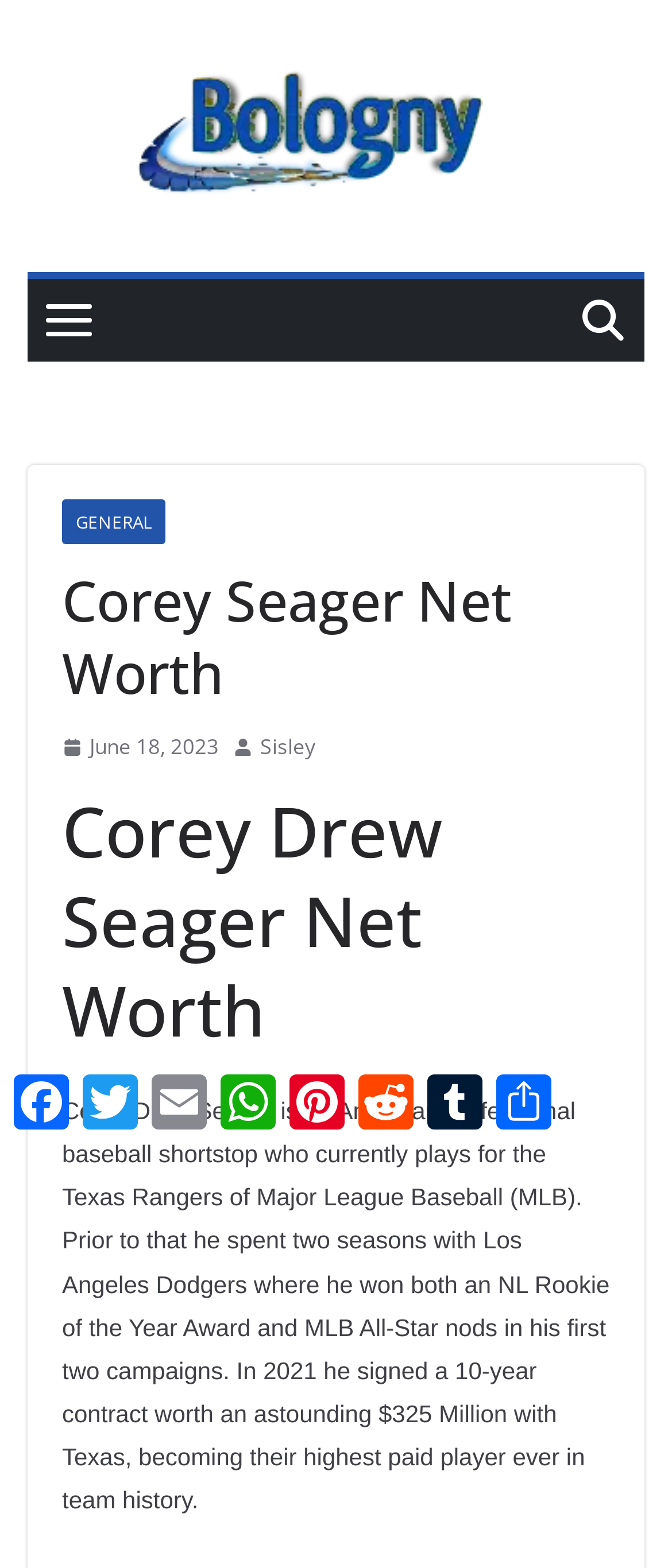Kindly determine the bounding box coordinates of the area that needs to be clicked to fulfill this instruction: "Share on Facebook".

[0.01, 0.681, 0.113, 0.725]